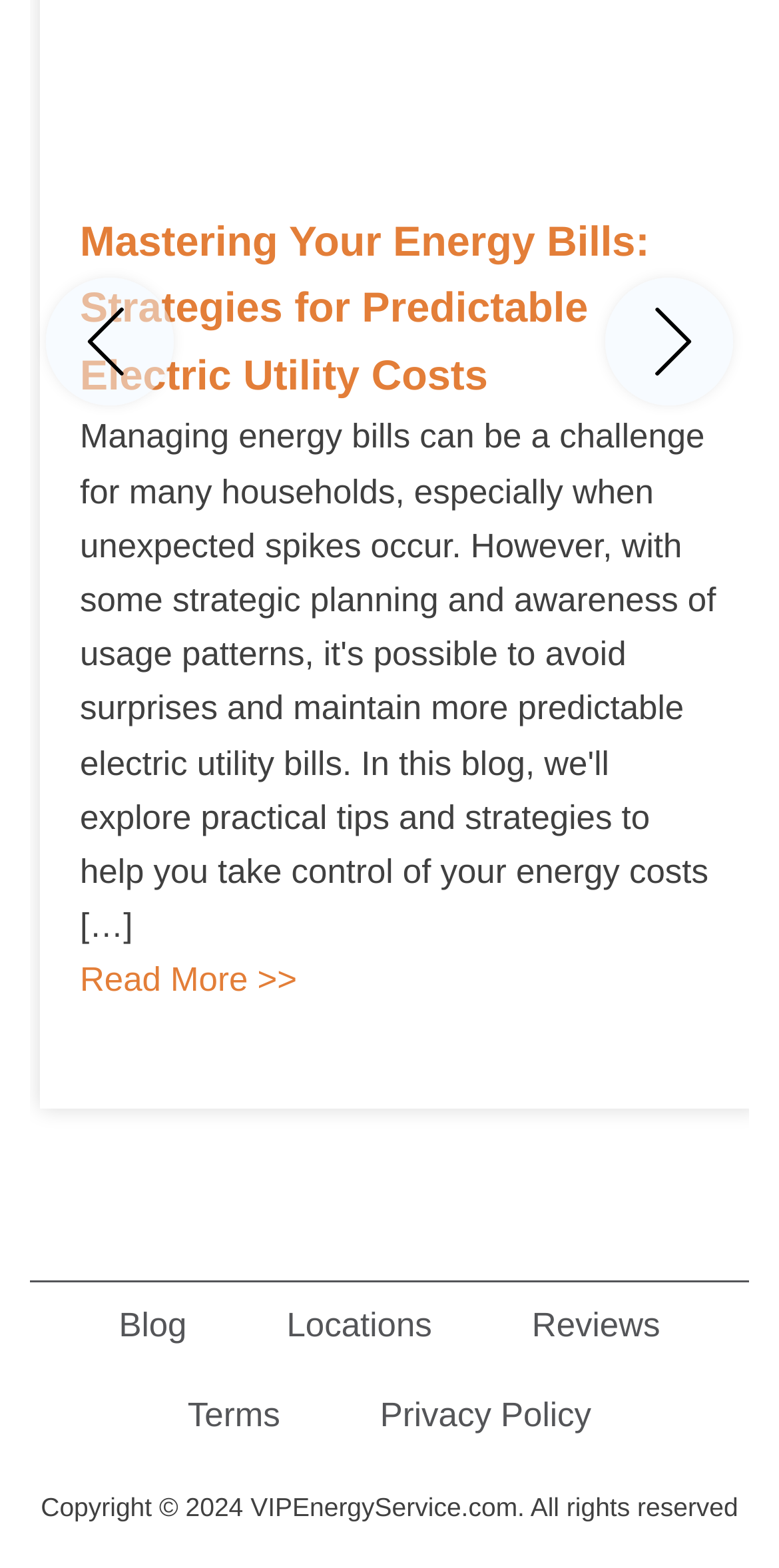Please provide the bounding box coordinates for the element that needs to be clicked to perform the instruction: "go to the next slide". The coordinates must consist of four float numbers between 0 and 1, formatted as [left, top, right, bottom].

[0.674, 0.115, 0.962, 0.319]